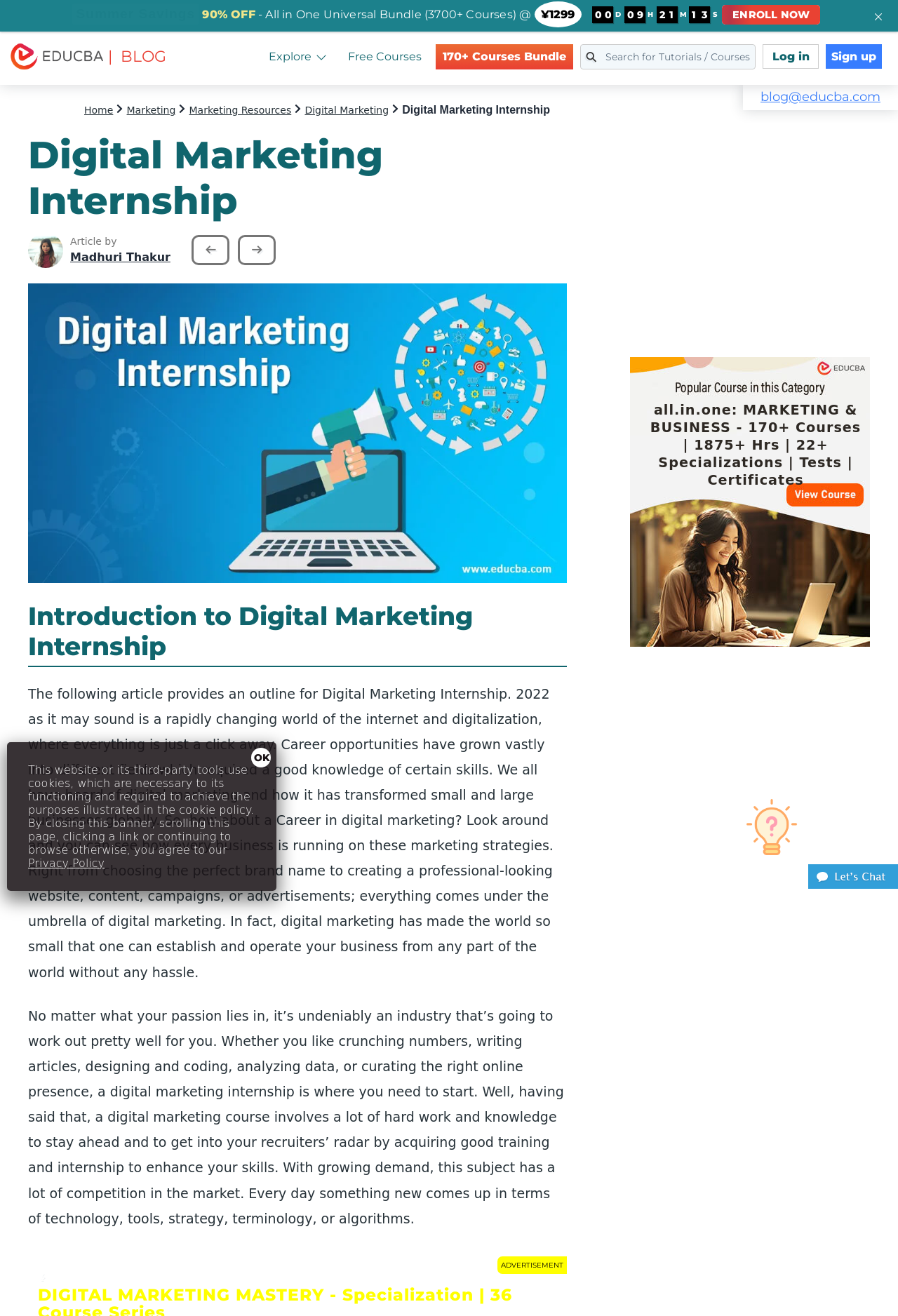Identify the bounding box coordinates for the UI element described as follows: 170+ Courses Bundle. Use the format (top-left x, top-left y, bottom-right x, bottom-right y) and ensure all values are floating point numbers between 0 and 1.

[0.485, 0.033, 0.638, 0.053]